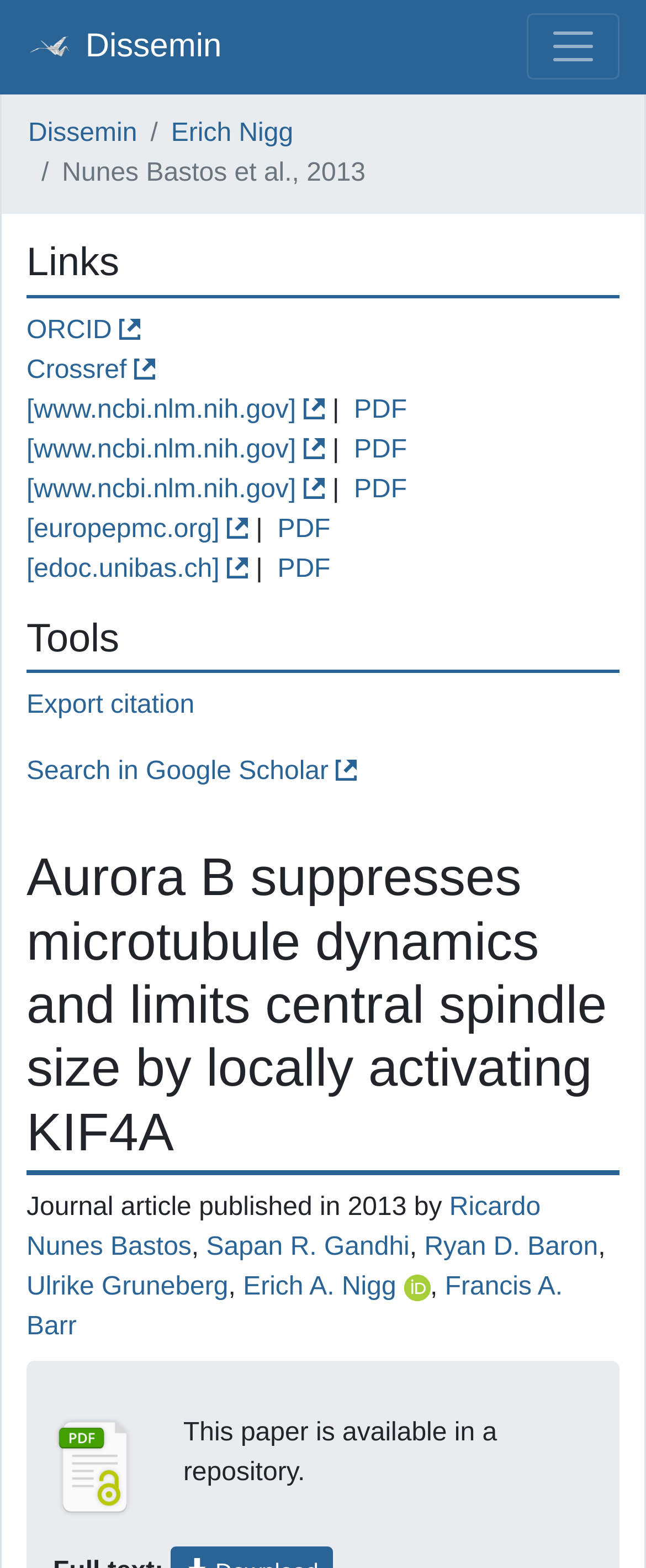Please predict the bounding box coordinates of the element's region where a click is necessary to complete the following instruction: "Click the logo". The coordinates should be represented by four float numbers between 0 and 1, i.e., [left, top, right, bottom].

[0.041, 0.008, 0.343, 0.051]